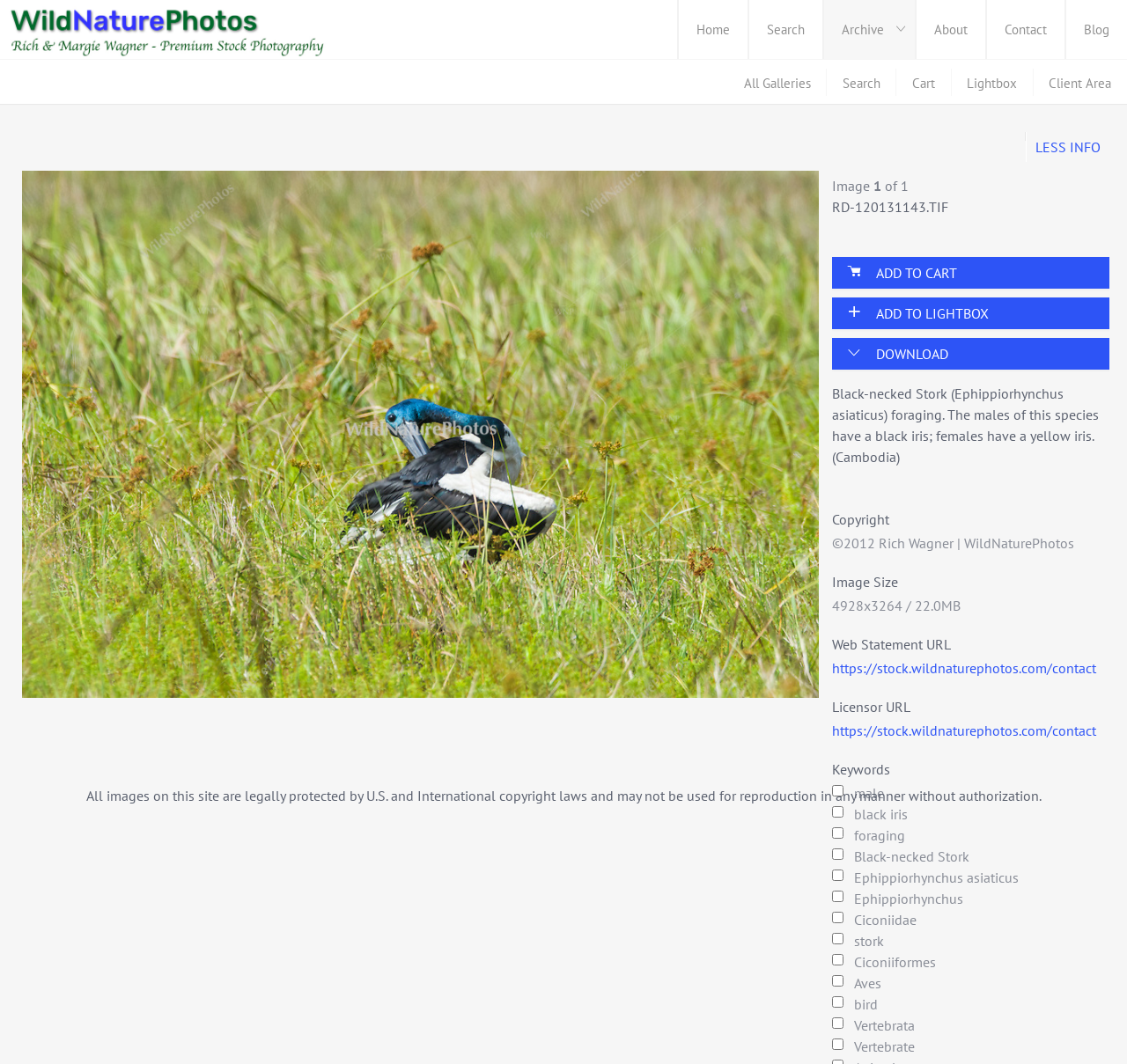Can you find the bounding box coordinates for the element to click on to achieve the instruction: "Search for images"?

[0.665, 0.0, 0.73, 0.056]